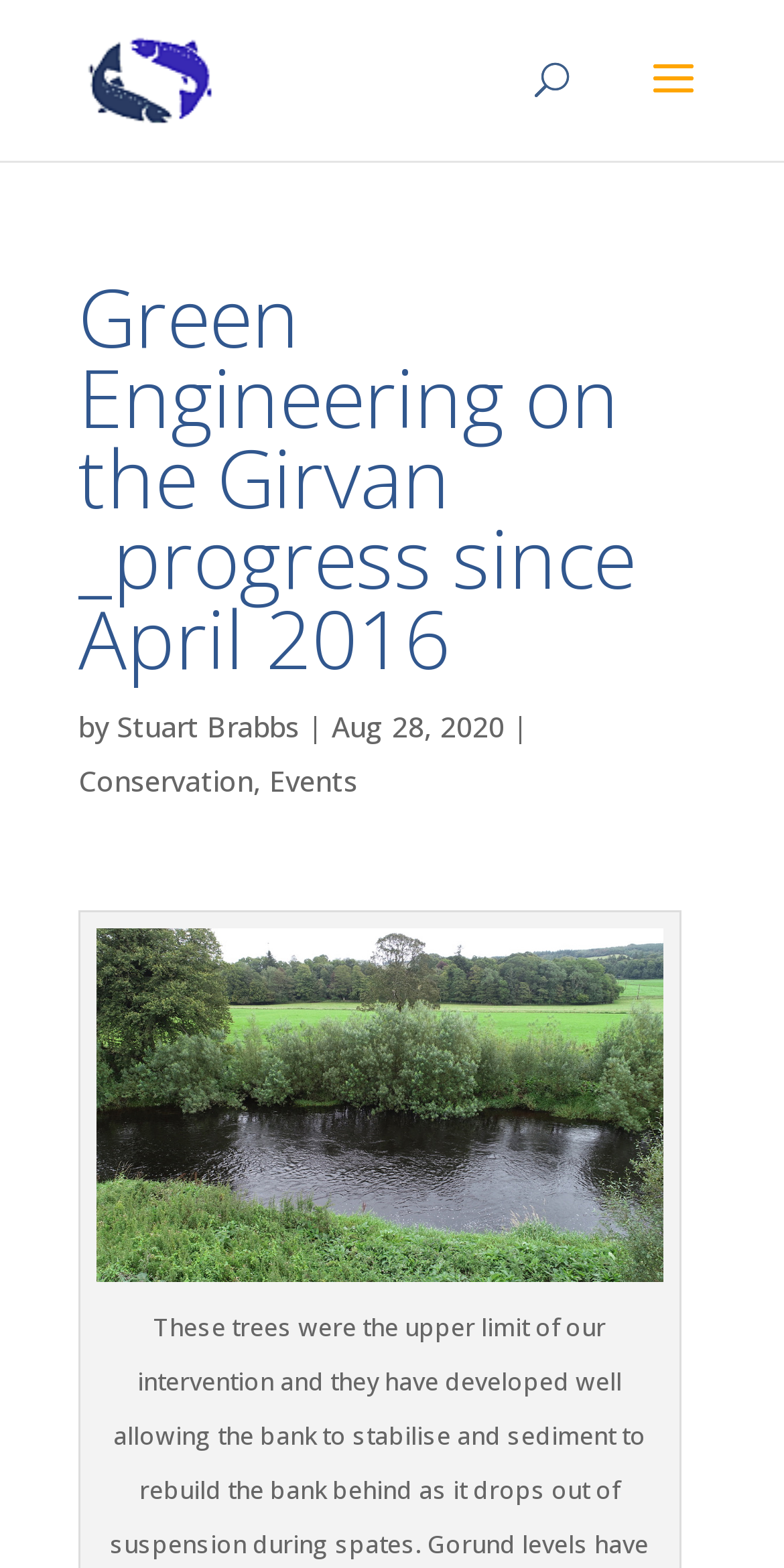Using the details from the image, please elaborate on the following question: What is the category of the article?

The category of the article can be found below the main heading, where there are links to different categories, and 'Conservation' is one of them.